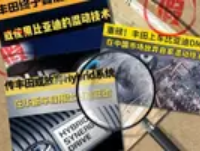Respond with a single word or short phrase to the following question: 
What language are the headlines in?

English and Chinese